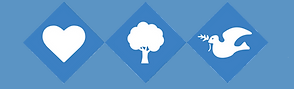Using the information in the image, give a comprehensive answer to the question: 
What does the central icon represent?

According to the caption, the central icon represents a tree, which is often associated with growth, nature, and sustainability, conveying themes related to the environment and ecology.